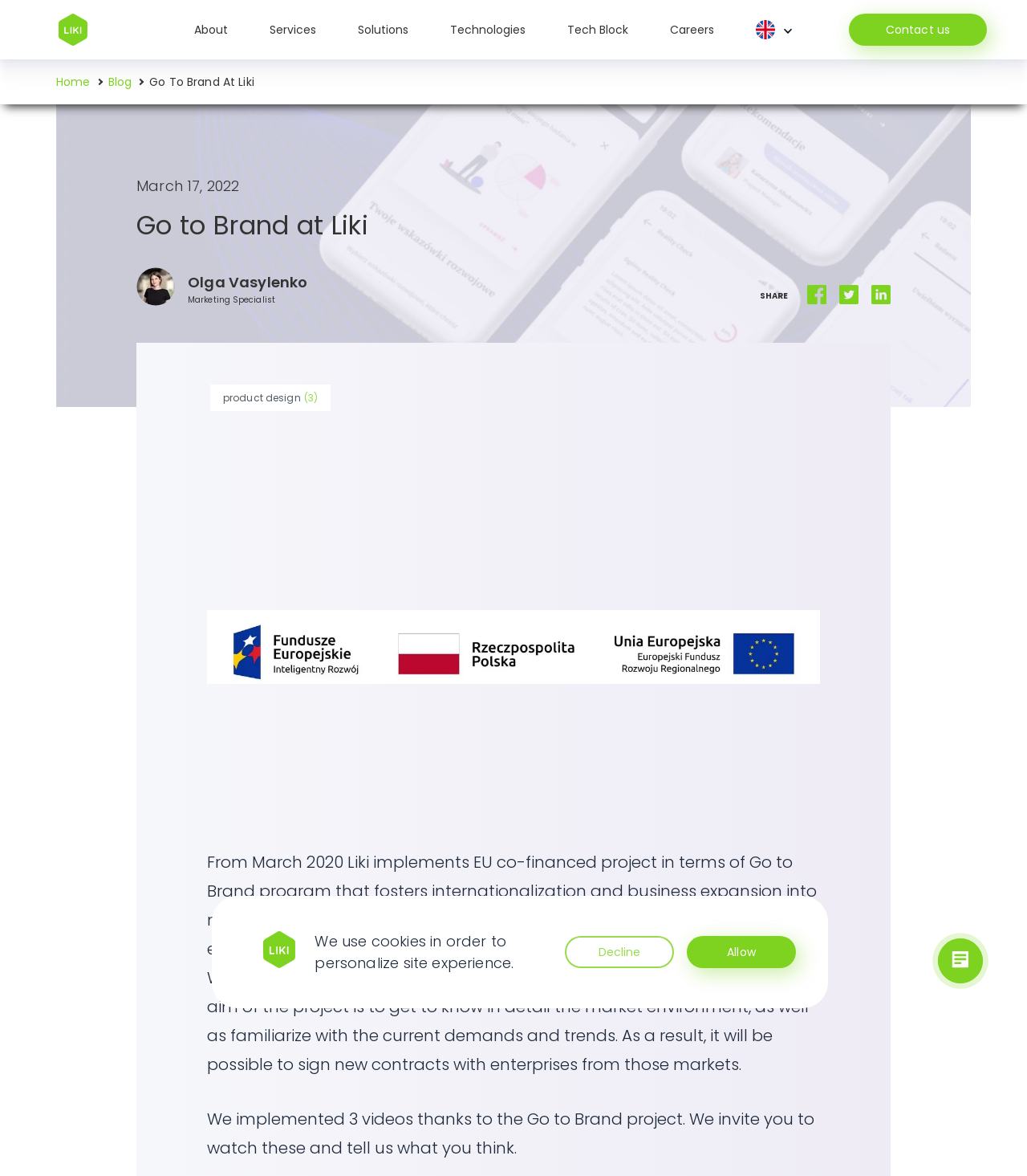Please provide a one-word or short phrase answer to the question:
What is the name of the person in the article?

Olga Vasylenko